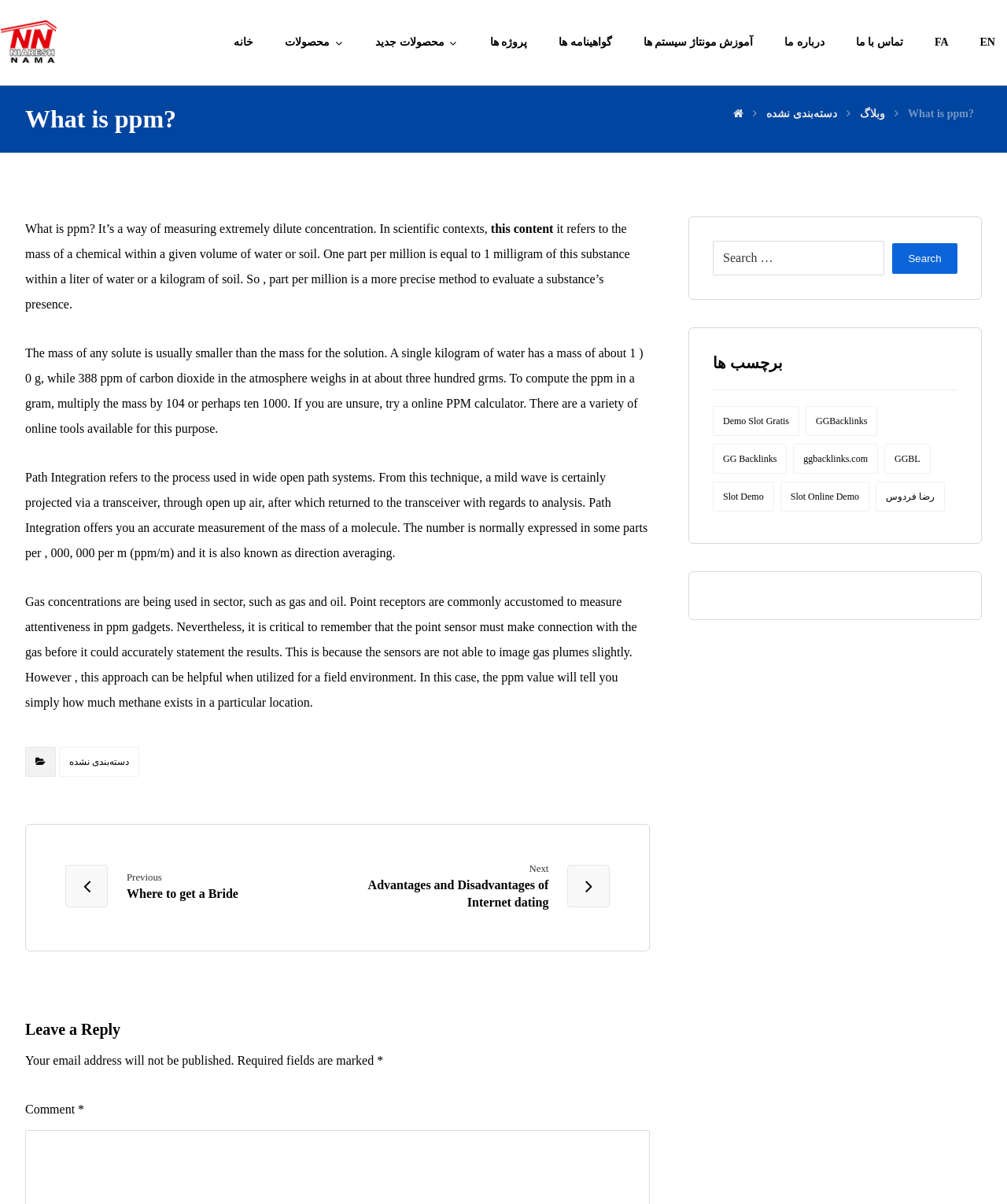Determine the bounding box for the described UI element: "PreviousWhere to get a Bride".

[0.065, 0.731, 0.243, 0.742]